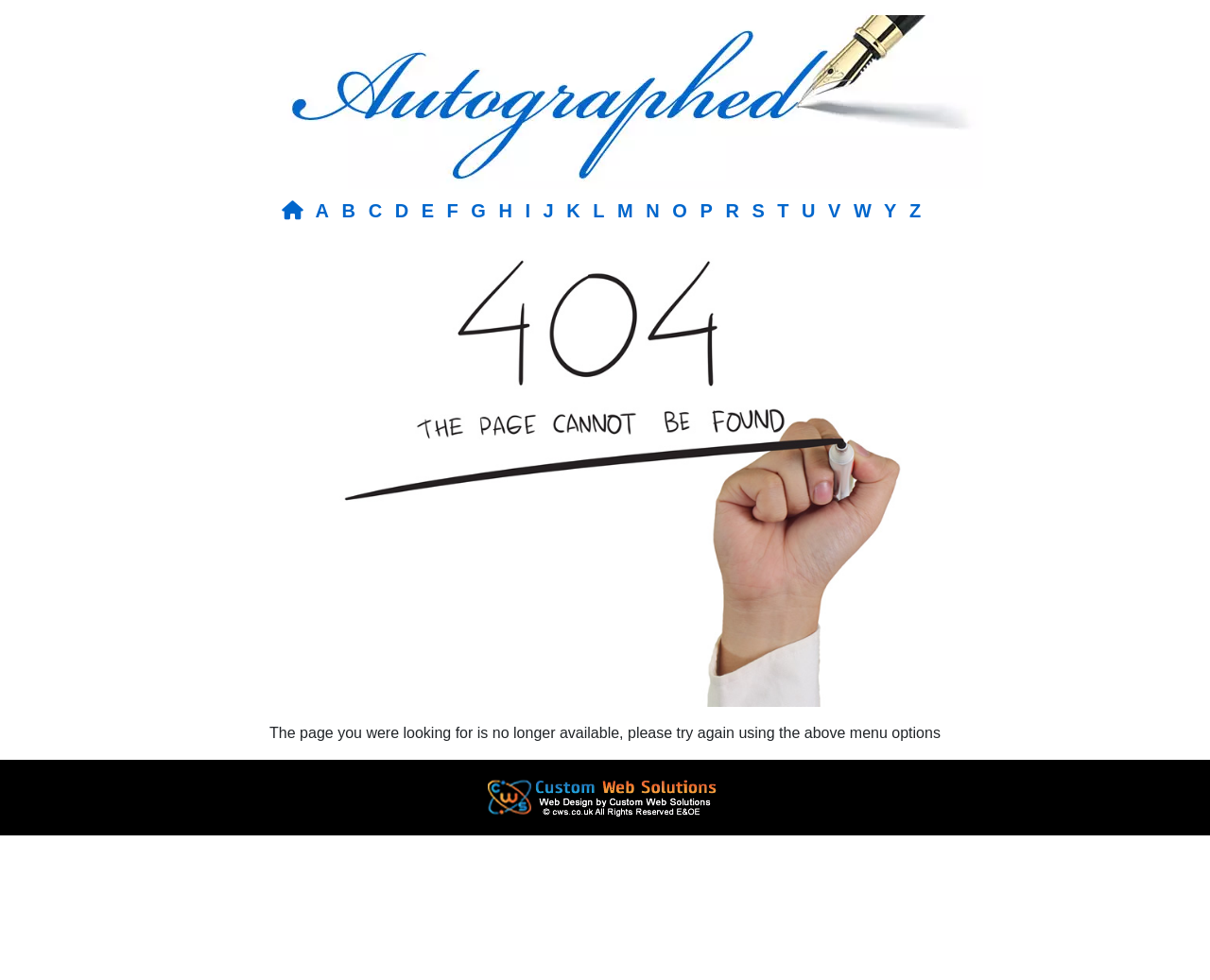What is the message displayed when a page is not found?
Please look at the screenshot and answer in one word or a short phrase.

Page not found